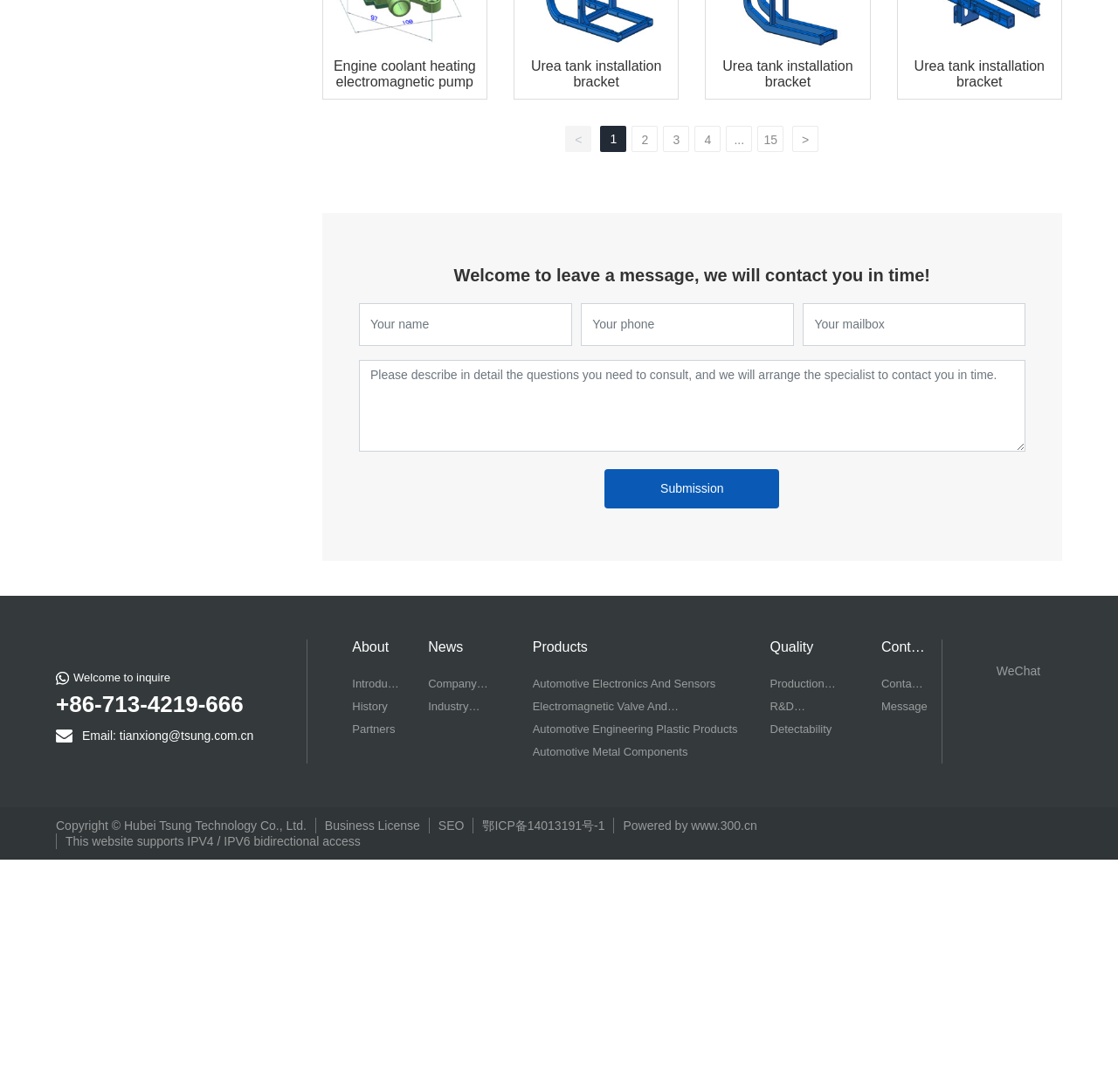Pinpoint the bounding box coordinates of the clickable element to carry out the following instruction: "Click on the 'Submission' button."

[0.541, 0.43, 0.697, 0.466]